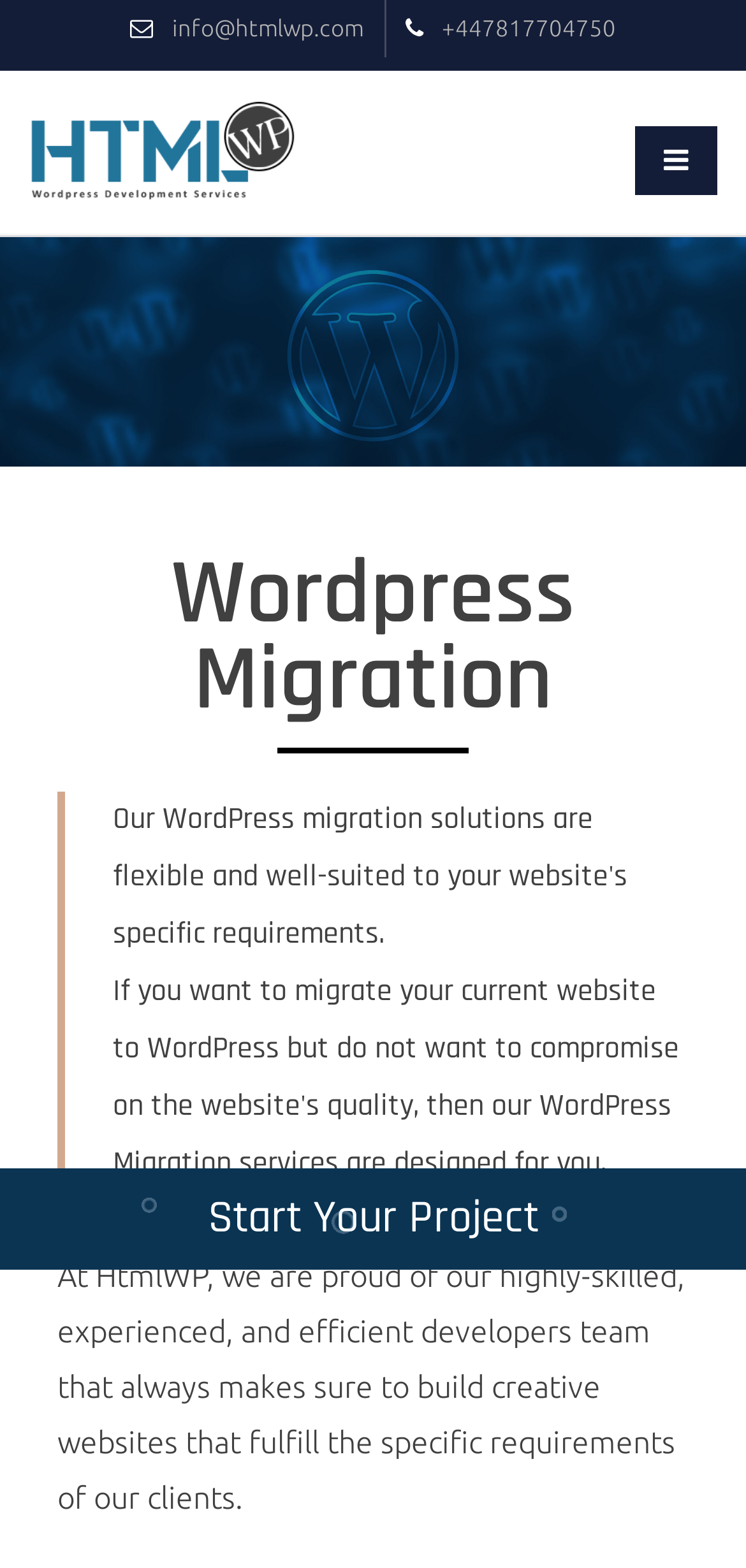Use one word or a short phrase to answer the question provided: 
What is the image on the top left corner?

Company logo